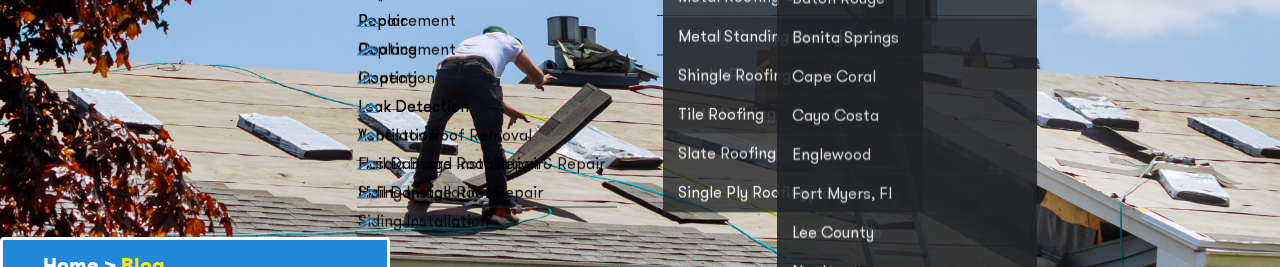With reference to the screenshot, provide a detailed response to the question below:
What is the purpose of the underlayment on the rooftop?

The underlayment on the rooftop serves as a protective layer, providing an additional barrier against water and weather elements, and is a common preparatory step in shingle replacement tasks to ensure a watertight seal.